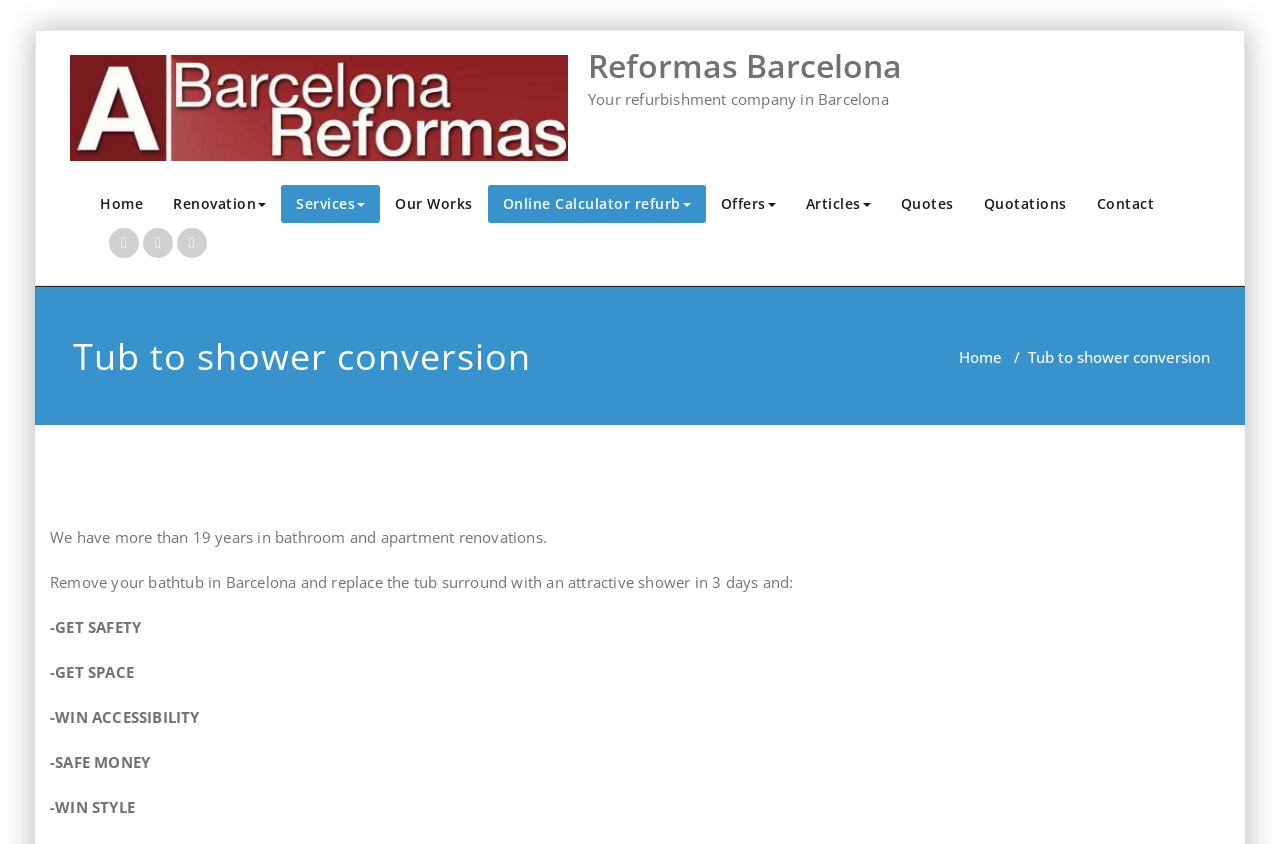Locate the bounding box coordinates of the element that should be clicked to execute the following instruction: "View the Human Rights Watch Africa Division Internship 2024".

None